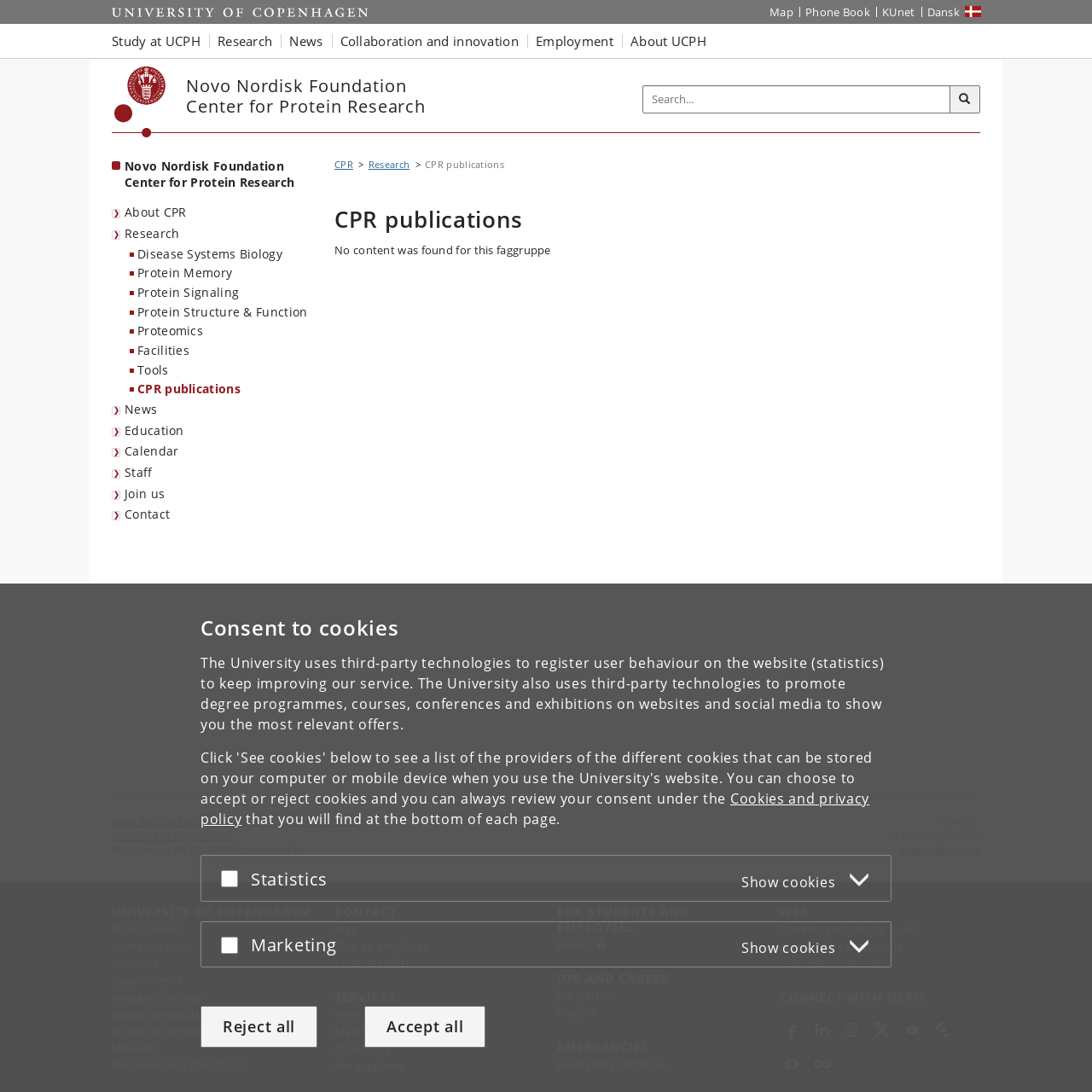Find the bounding box coordinates for the element described here: "Protein Structure & Function".

[0.118, 0.277, 0.286, 0.295]